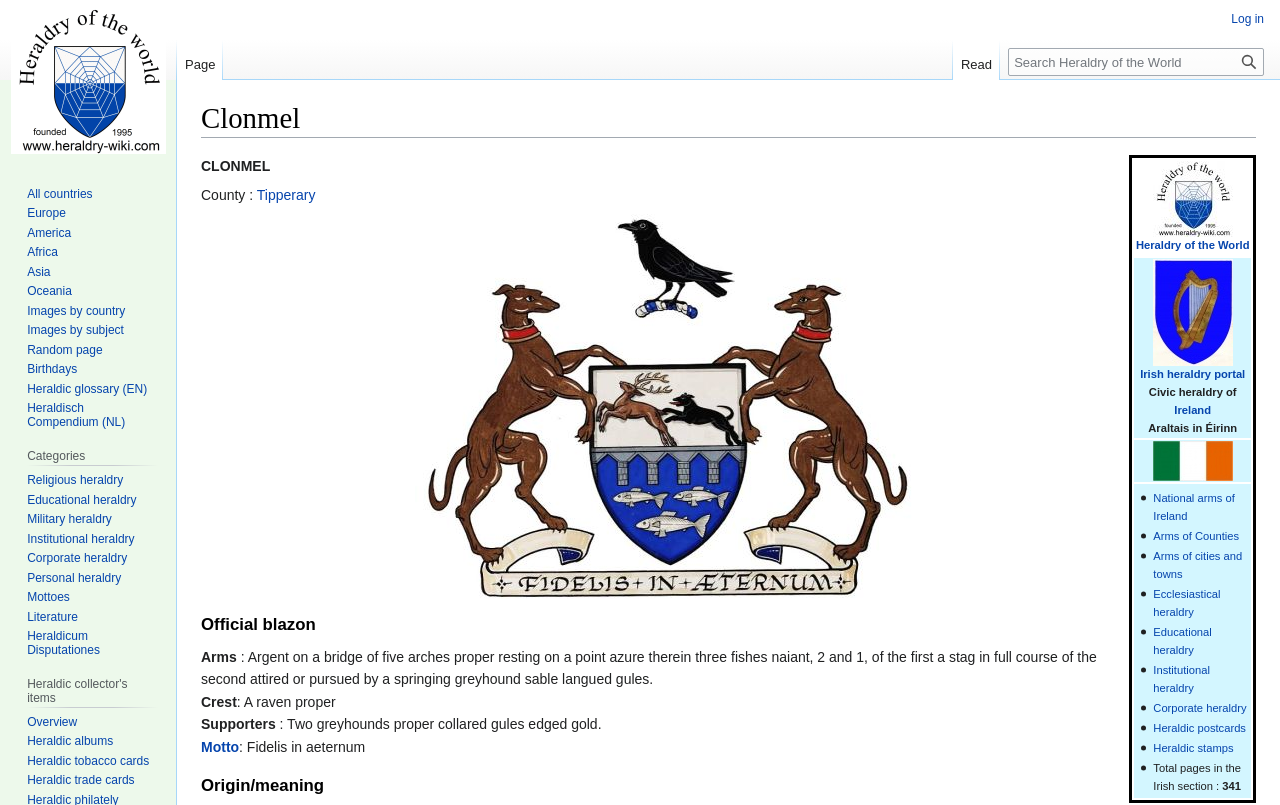What is the name of the city whose coat of arms is described on this webpage?
Using the image, answer in one word or phrase.

Clonmel